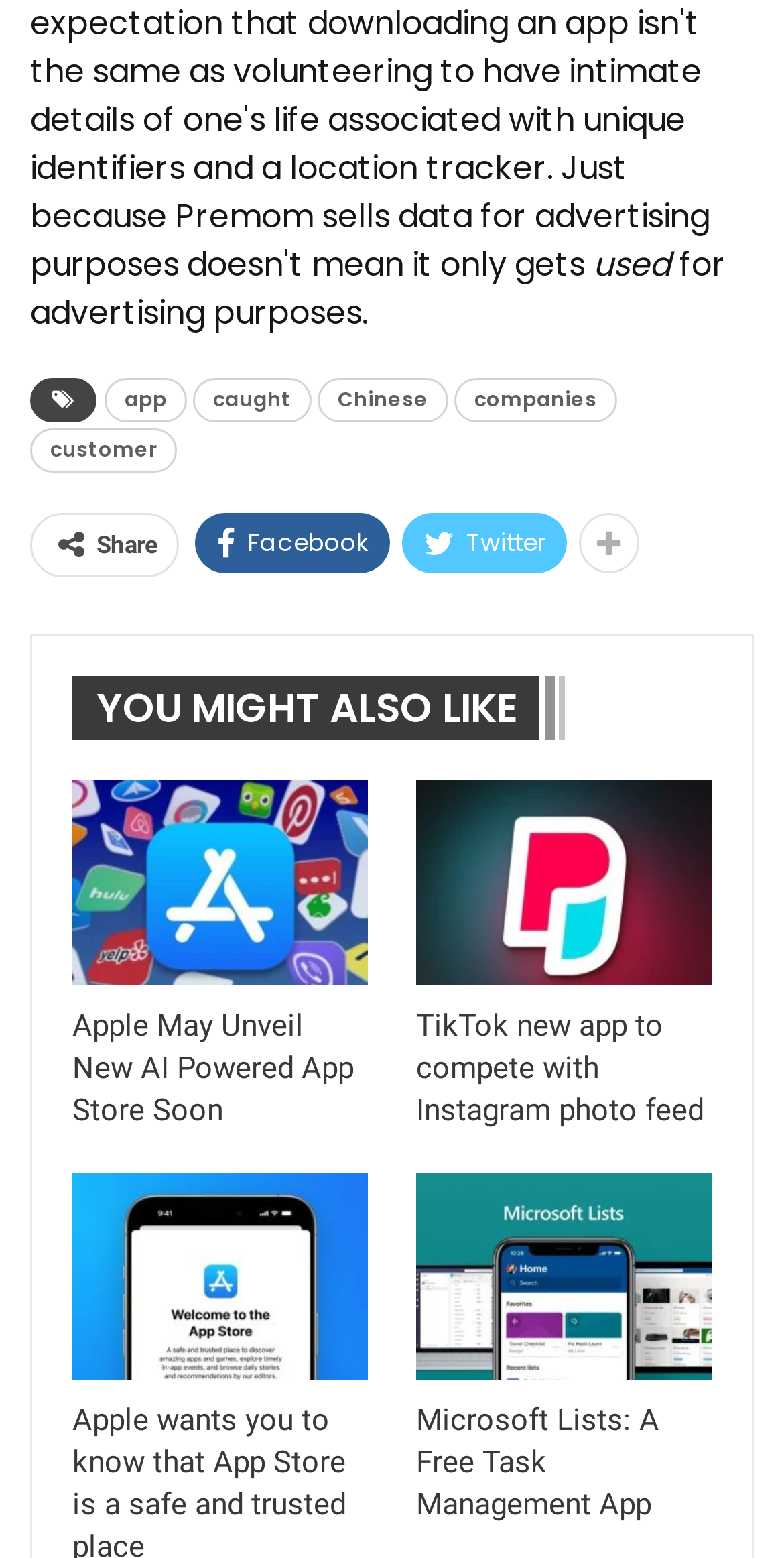Please mark the clickable region by giving the bounding box coordinates needed to complete this instruction: "view the article about TikTok's new app".

[0.531, 0.5, 0.908, 0.633]